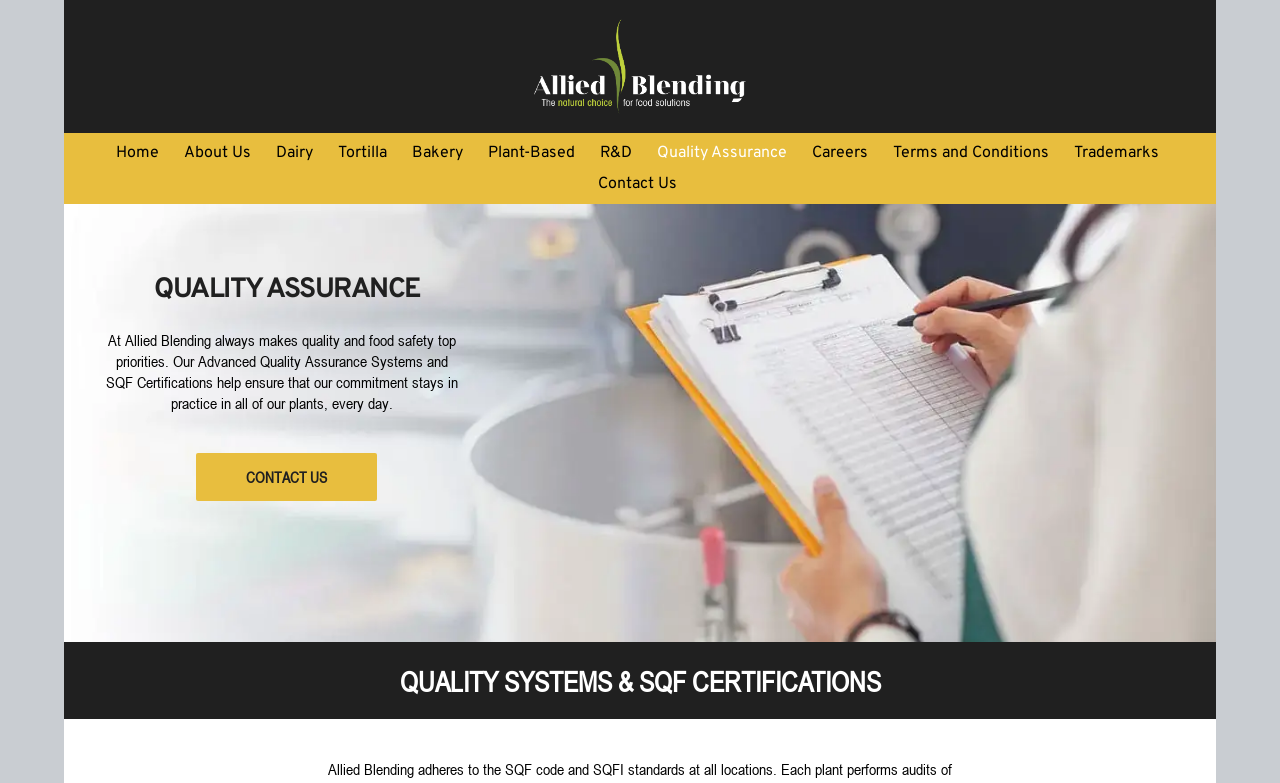Provide the bounding box coordinates of the HTML element this sentence describes: "R&D".

[0.465, 0.177, 0.502, 0.215]